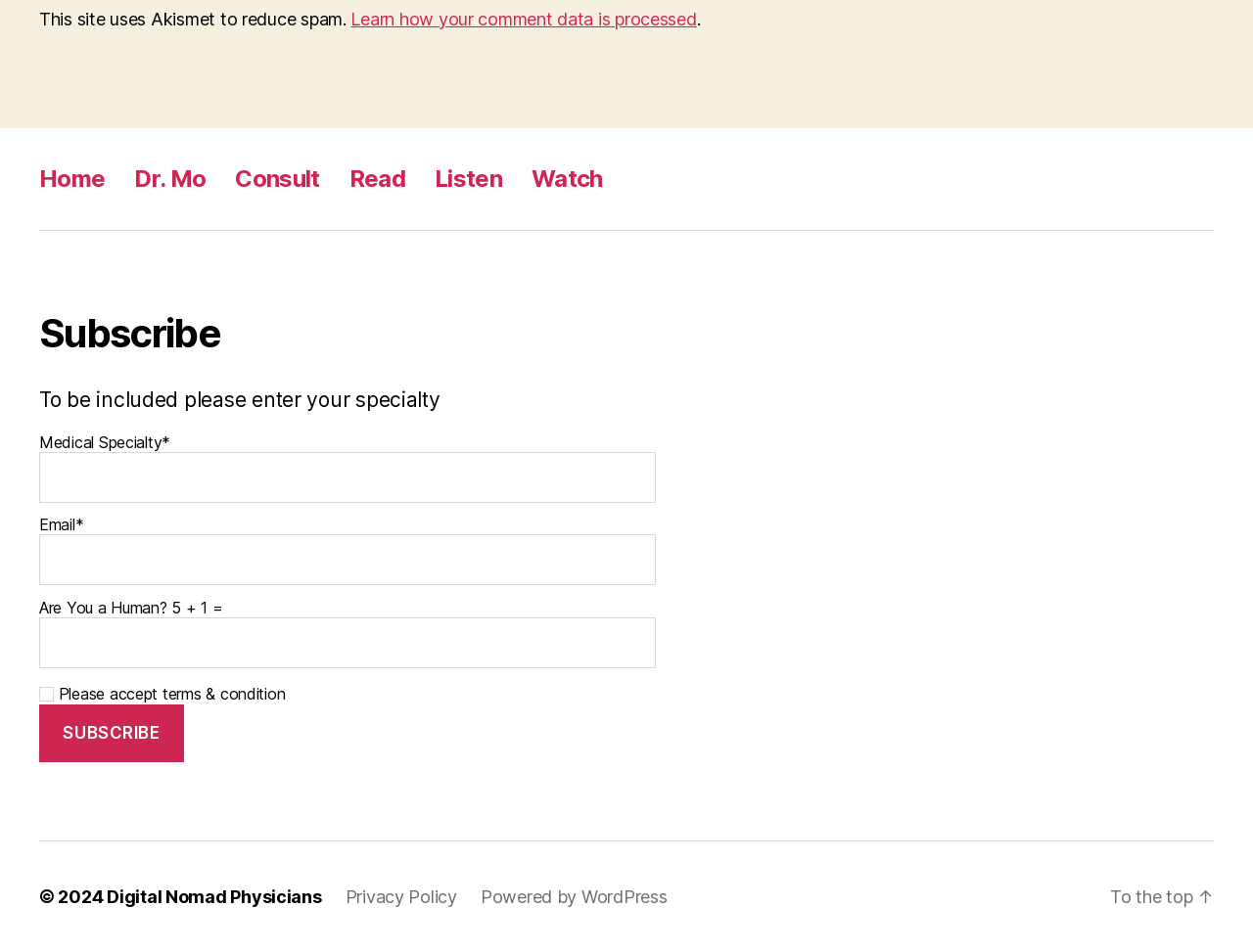Respond with a single word or short phrase to the following question: 
What is the label of the first textbox?

Medical Specialty*